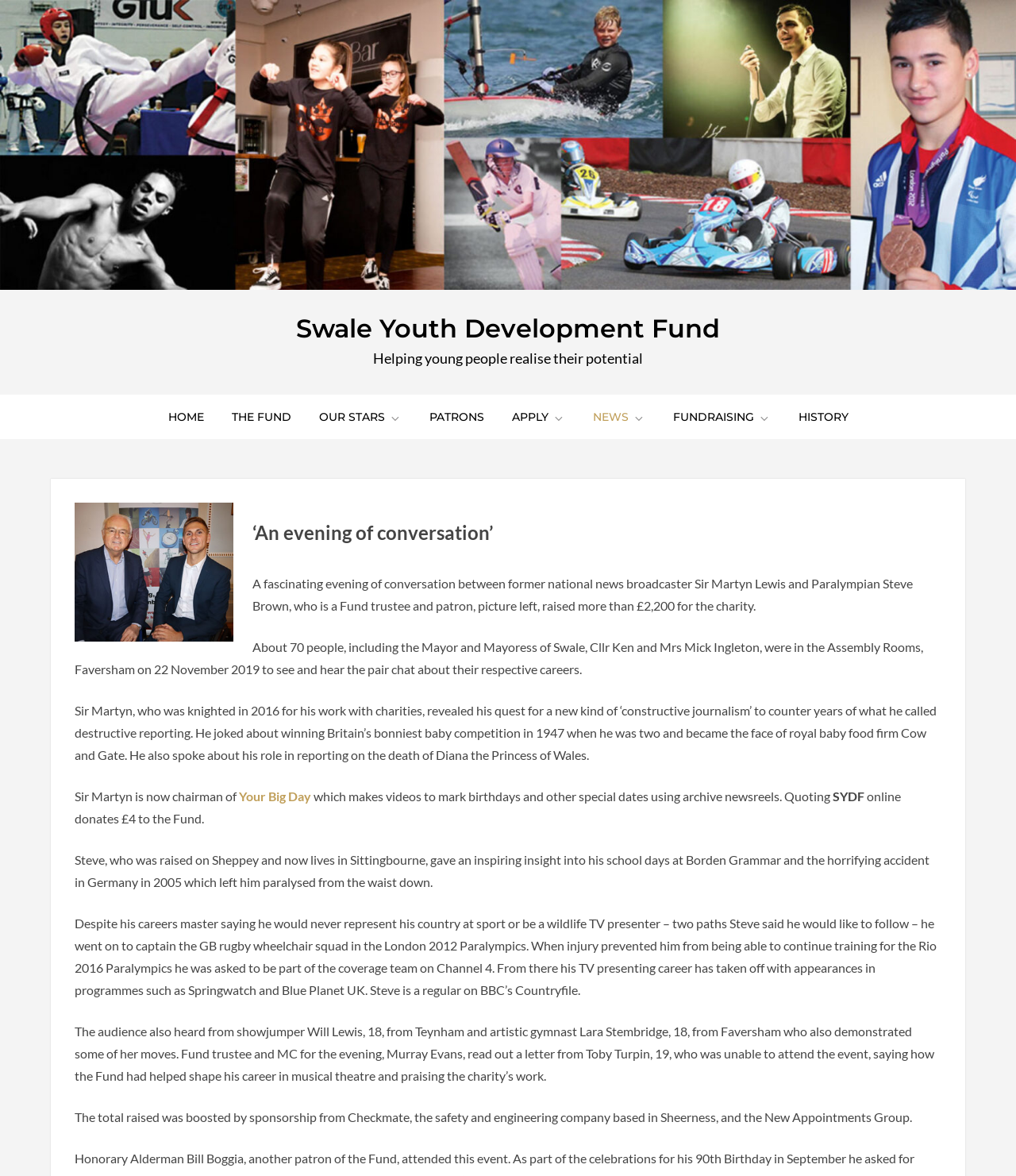Specify the bounding box coordinates of the element's area that should be clicked to execute the given instruction: "Click the 'Your Big Day' link". The coordinates should be four float numbers between 0 and 1, i.e., [left, top, right, bottom].

[0.235, 0.671, 0.306, 0.684]